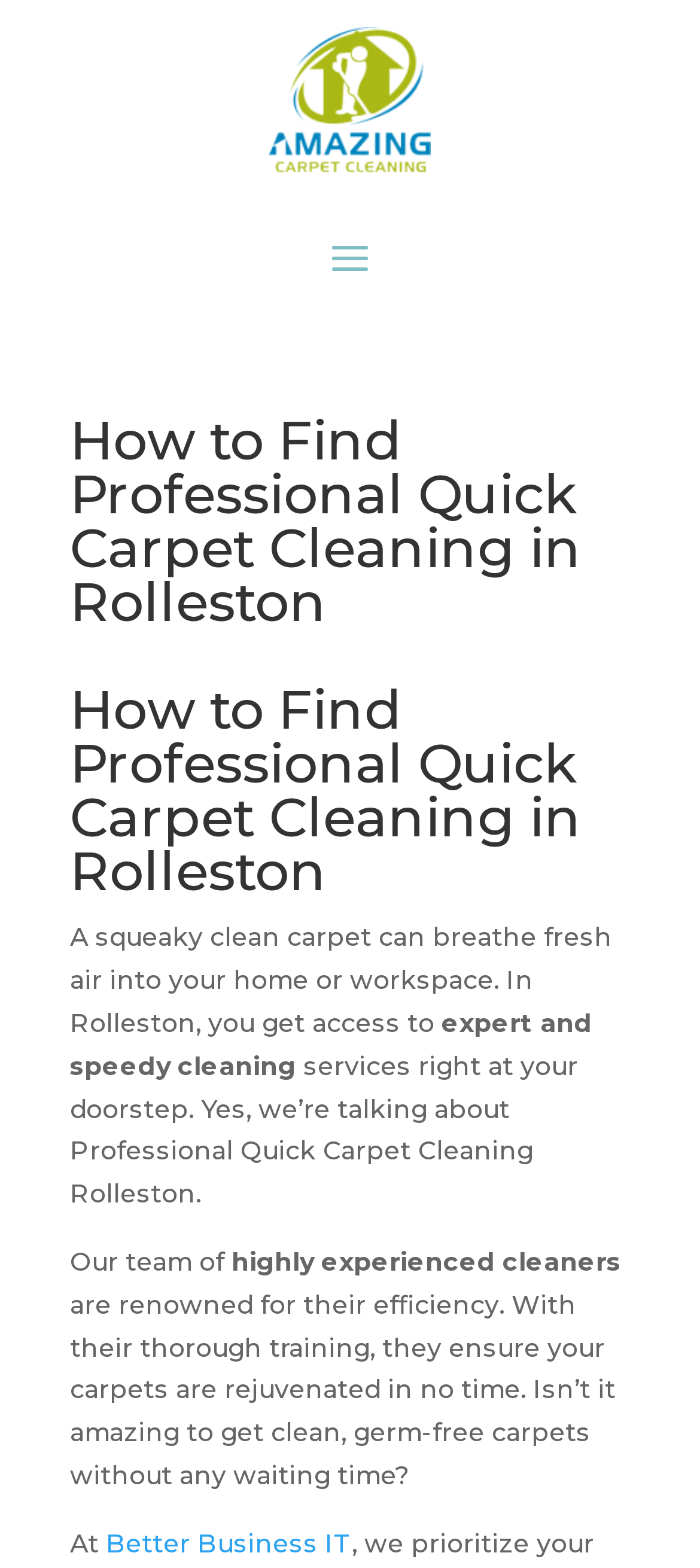From the element description: "Better Business IT", extract the bounding box coordinates of the UI element. The coordinates should be expressed as four float numbers between 0 and 1, in the order [left, top, right, bottom].

[0.151, 0.974, 0.503, 0.994]